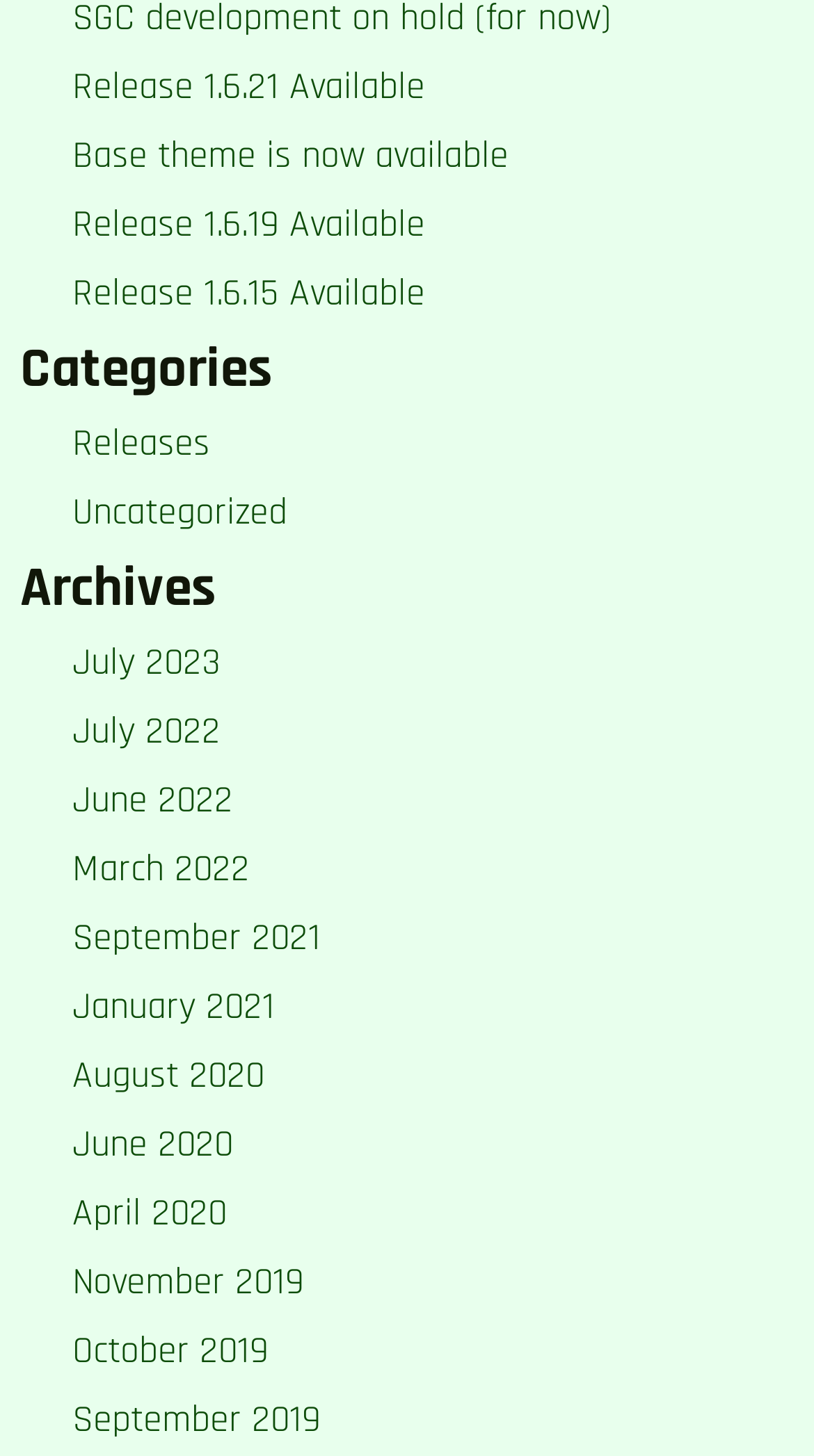Please identify the bounding box coordinates of the element's region that needs to be clicked to fulfill the following instruction: "Watch YouTube". The bounding box coordinates should consist of four float numbers between 0 and 1, i.e., [left, top, right, bottom].

None